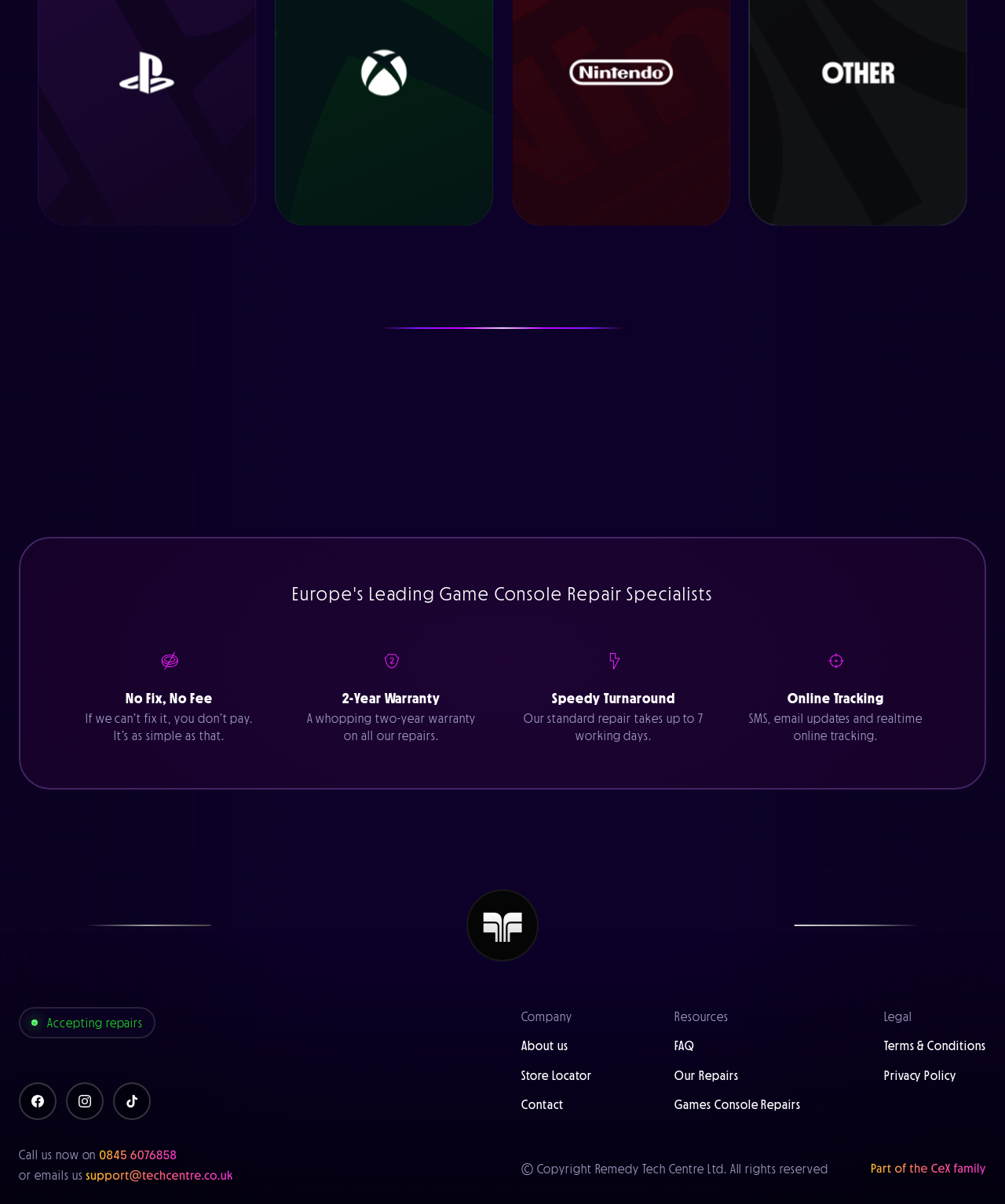Identify the bounding box coordinates of the element to click to follow this instruction: 'View About us'. Ensure the coordinates are four float values between 0 and 1, provided as [left, top, right, bottom].

[0.519, 0.863, 0.565, 0.874]